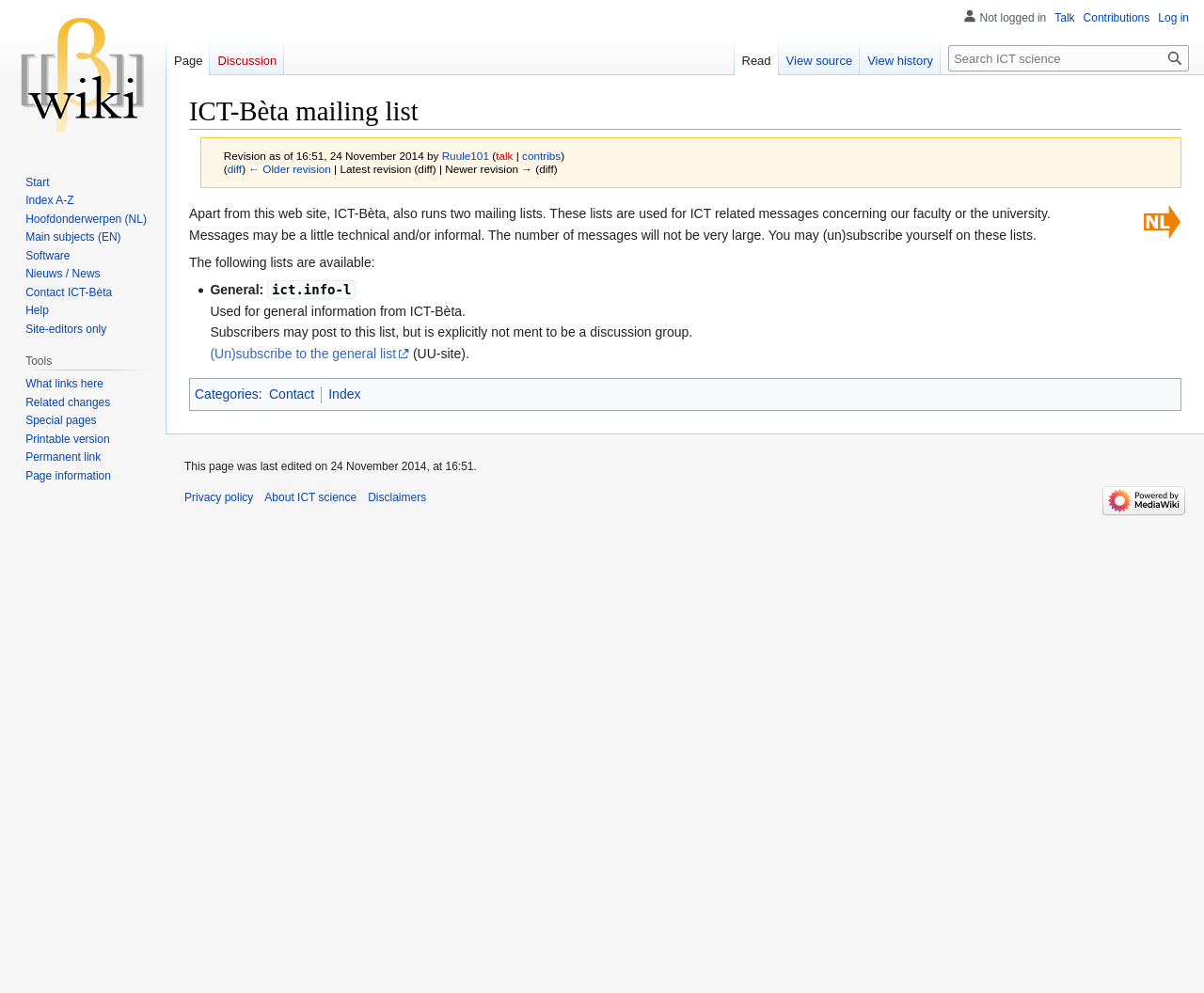Please determine the bounding box coordinates of the area that needs to be clicked to complete this task: 'Search ICT science'. The coordinates must be four float numbers between 0 and 1, formatted as [left, top, right, bottom].

[0.788, 0.045, 0.988, 0.072]